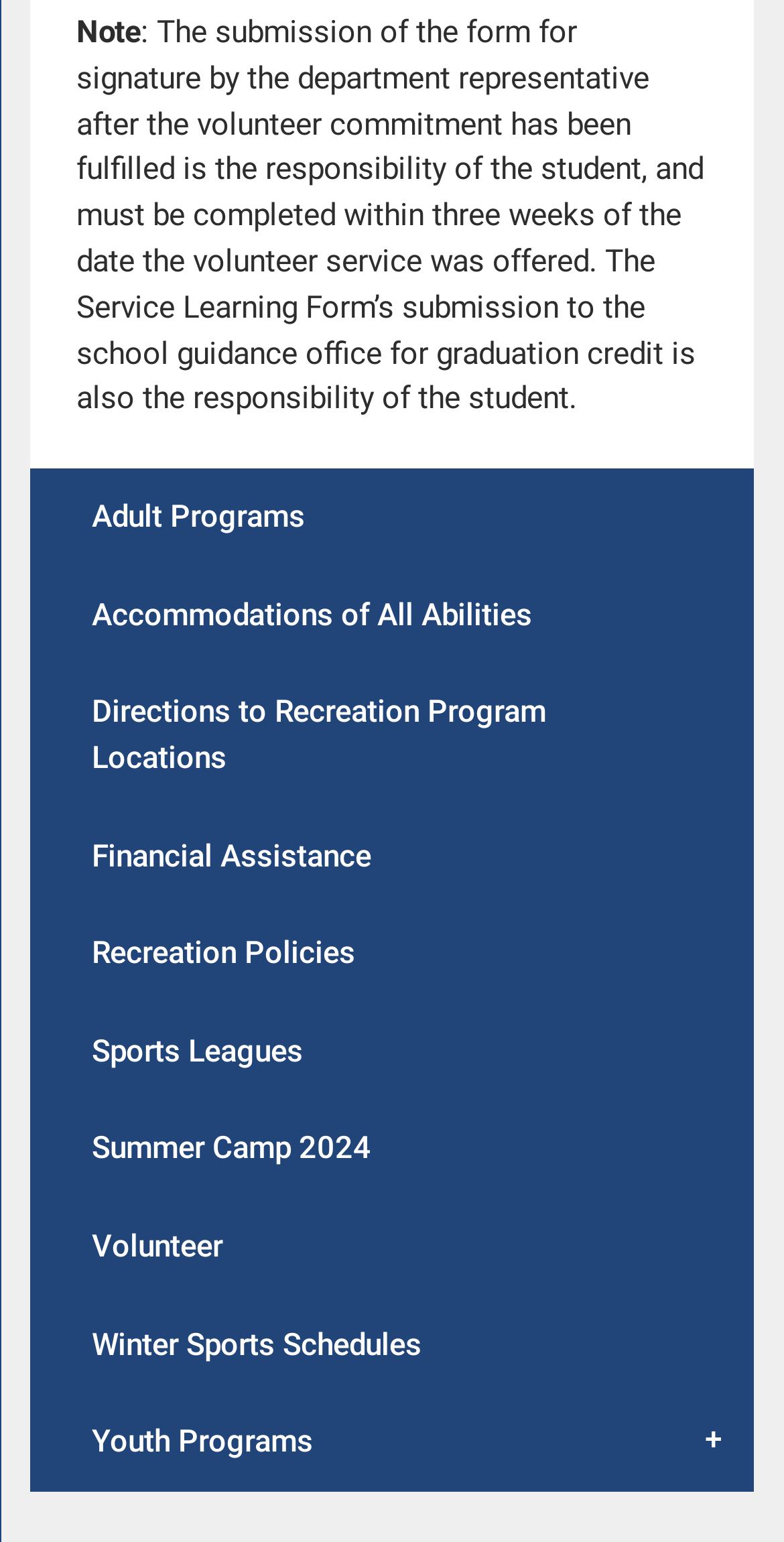Please indicate the bounding box coordinates of the element's region to be clicked to achieve the instruction: "Explore Volunteer opportunities". Provide the coordinates as four float numbers between 0 and 1, i.e., [left, top, right, bottom].

[0.039, 0.777, 0.961, 0.841]